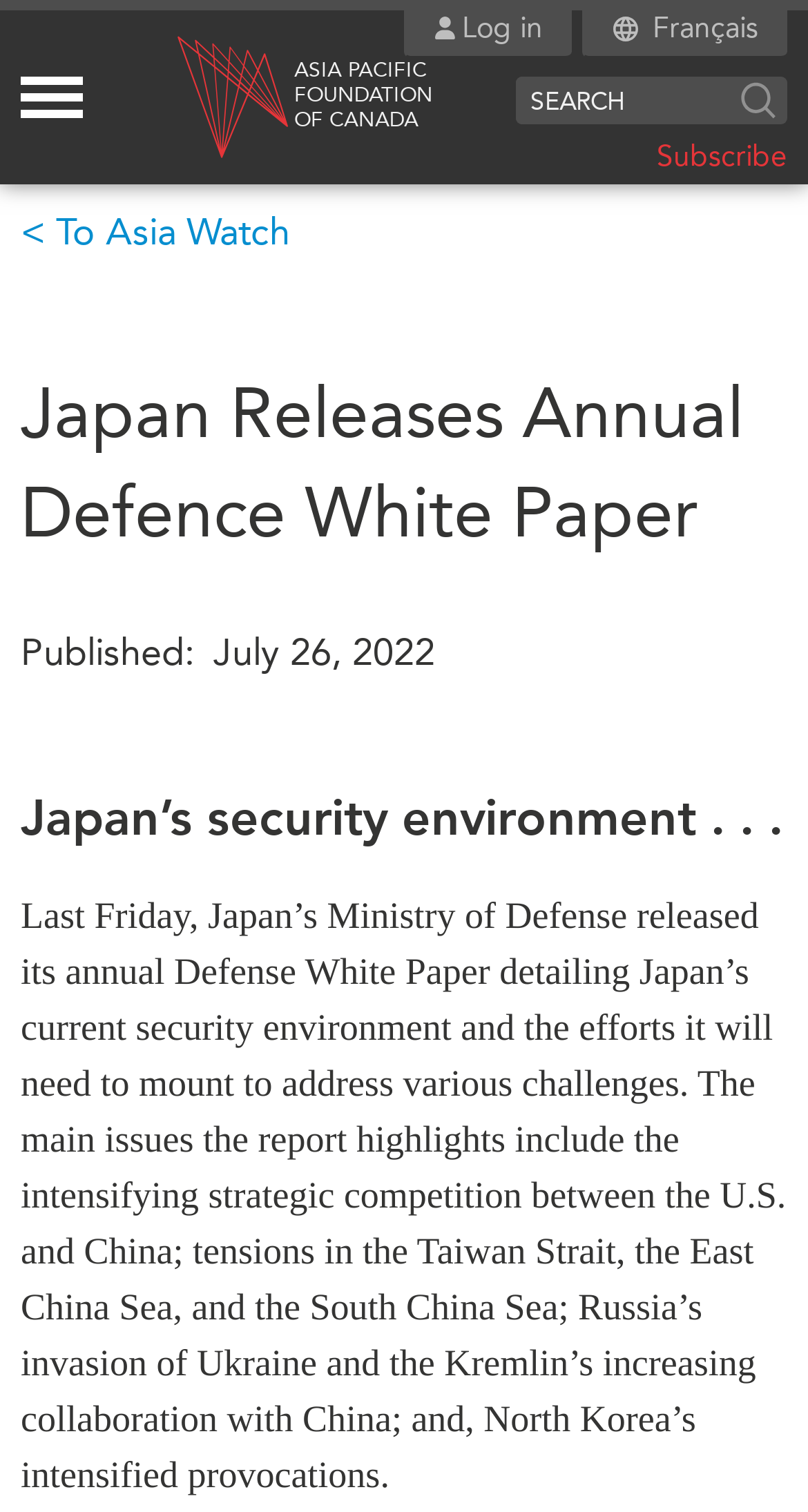Please specify the bounding box coordinates of the clickable region necessary for completing the following instruction: "Log in to the website". The coordinates must consist of four float numbers between 0 and 1, i.e., [left, top, right, bottom].

[0.538, 0.0, 0.672, 0.037]